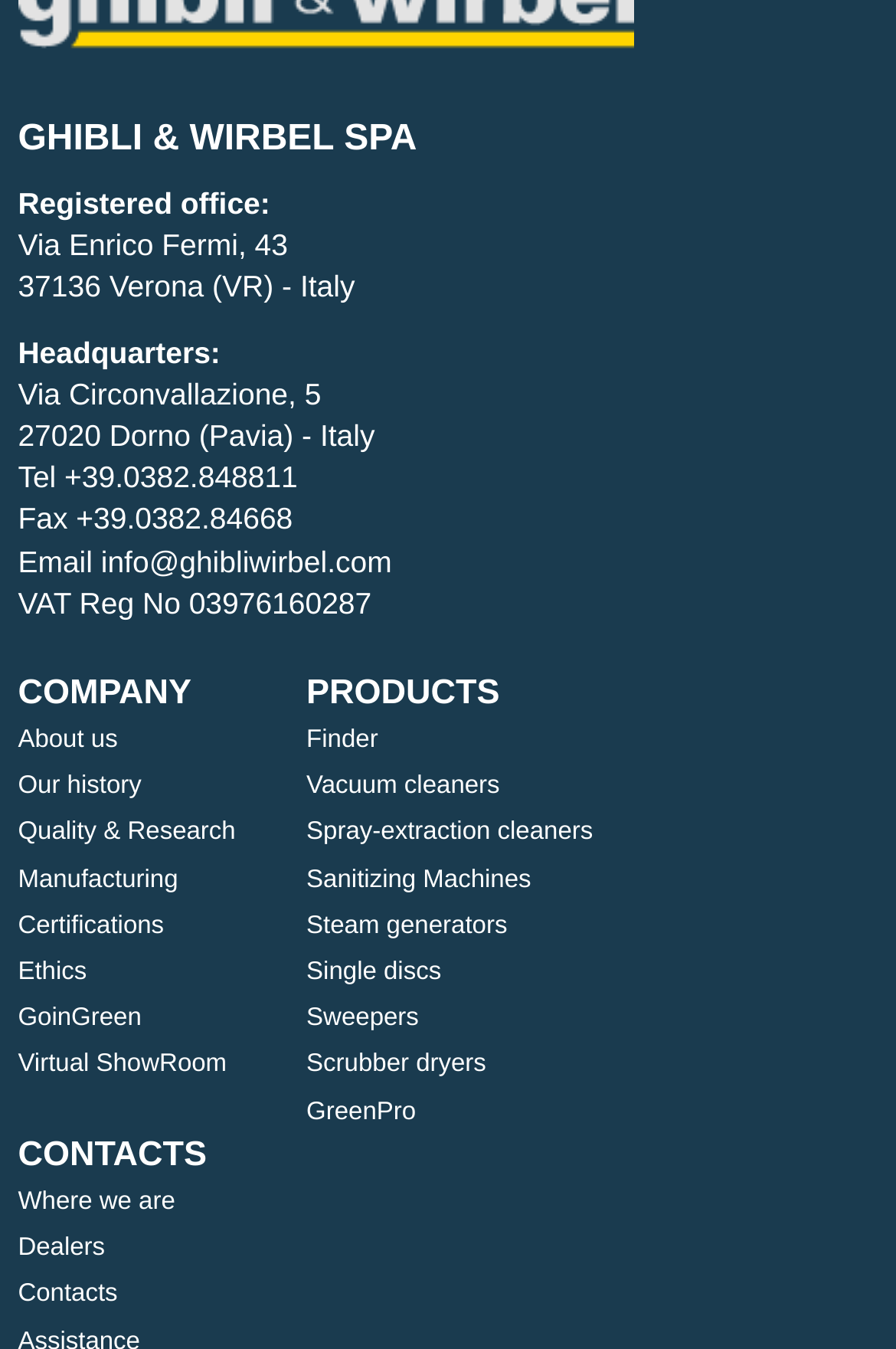Extract the bounding box coordinates for the described element: "Quality & Research". The coordinates should be represented as four float numbers between 0 and 1: [left, top, right, bottom].

[0.02, 0.607, 0.263, 0.628]